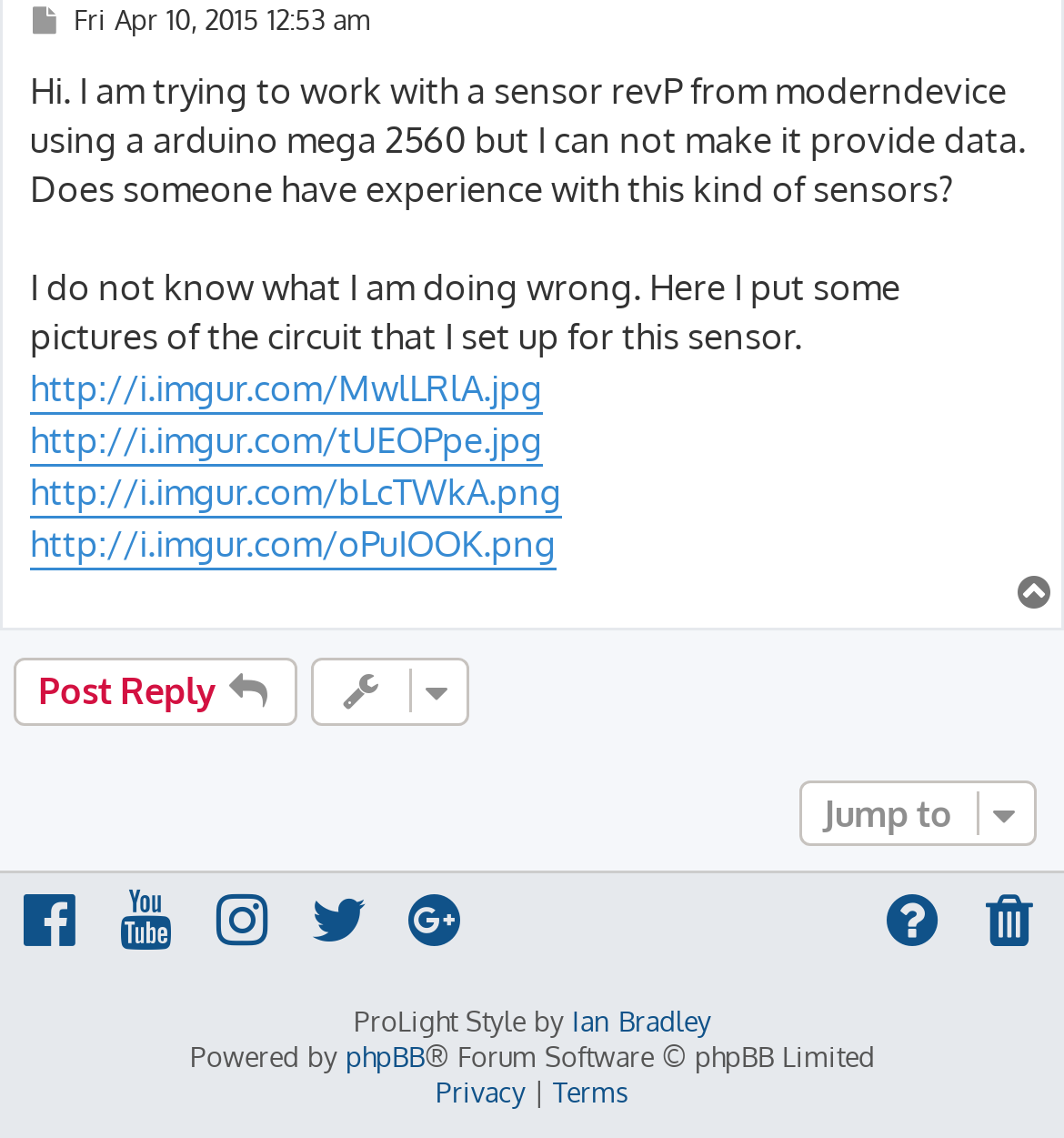Please provide the bounding box coordinate of the region that matches the element description: Ian Bradley. Coordinates should be in the format (top-left x, top-left y, bottom-right x, bottom-right y) and all values should be between 0 and 1.

[0.537, 0.882, 0.668, 0.914]